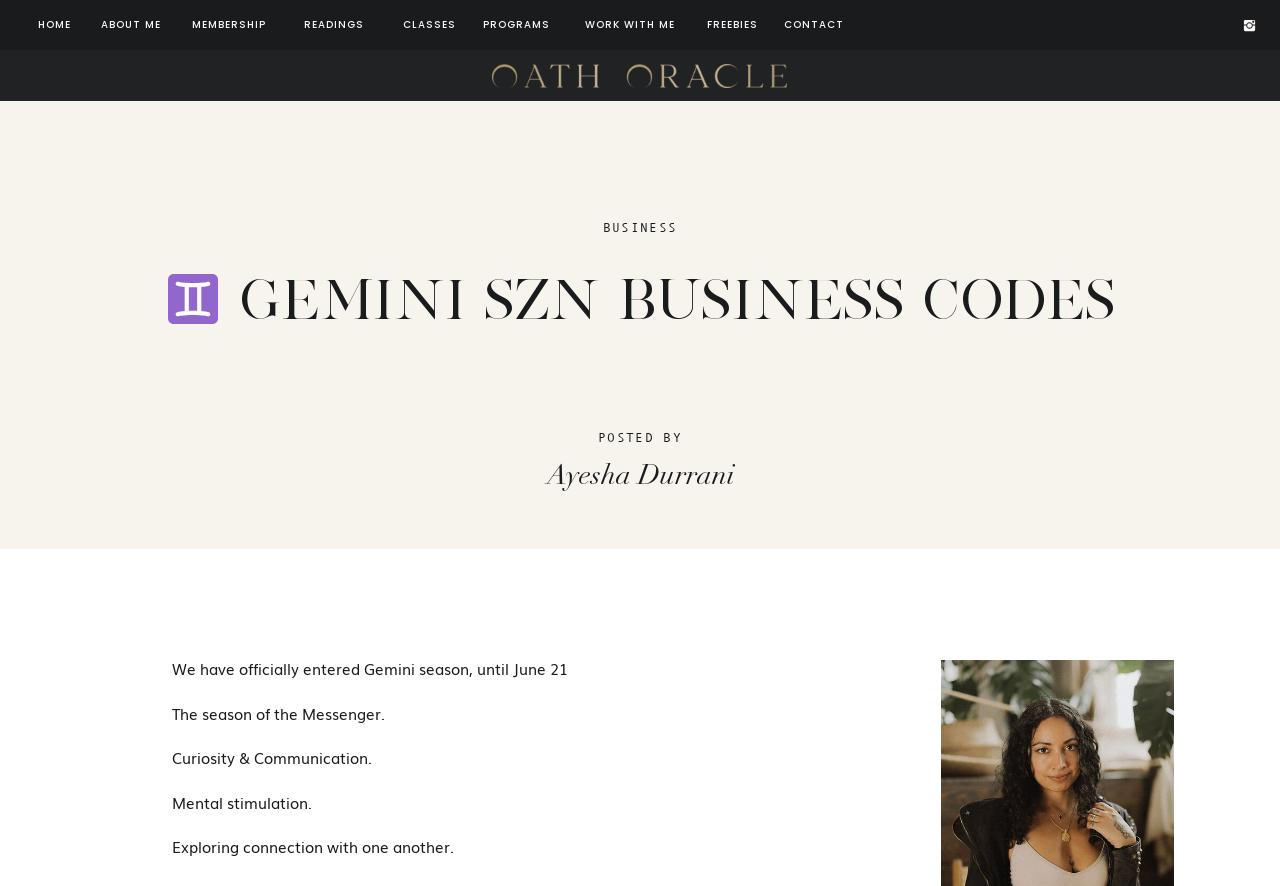Determine the bounding box of the UI component based on this description: "ABOUT me". The bounding box coordinates should be four float values between 0 and 1, i.e., [left, top, right, bottom].

[0.075, 0.018, 0.13, 0.038]